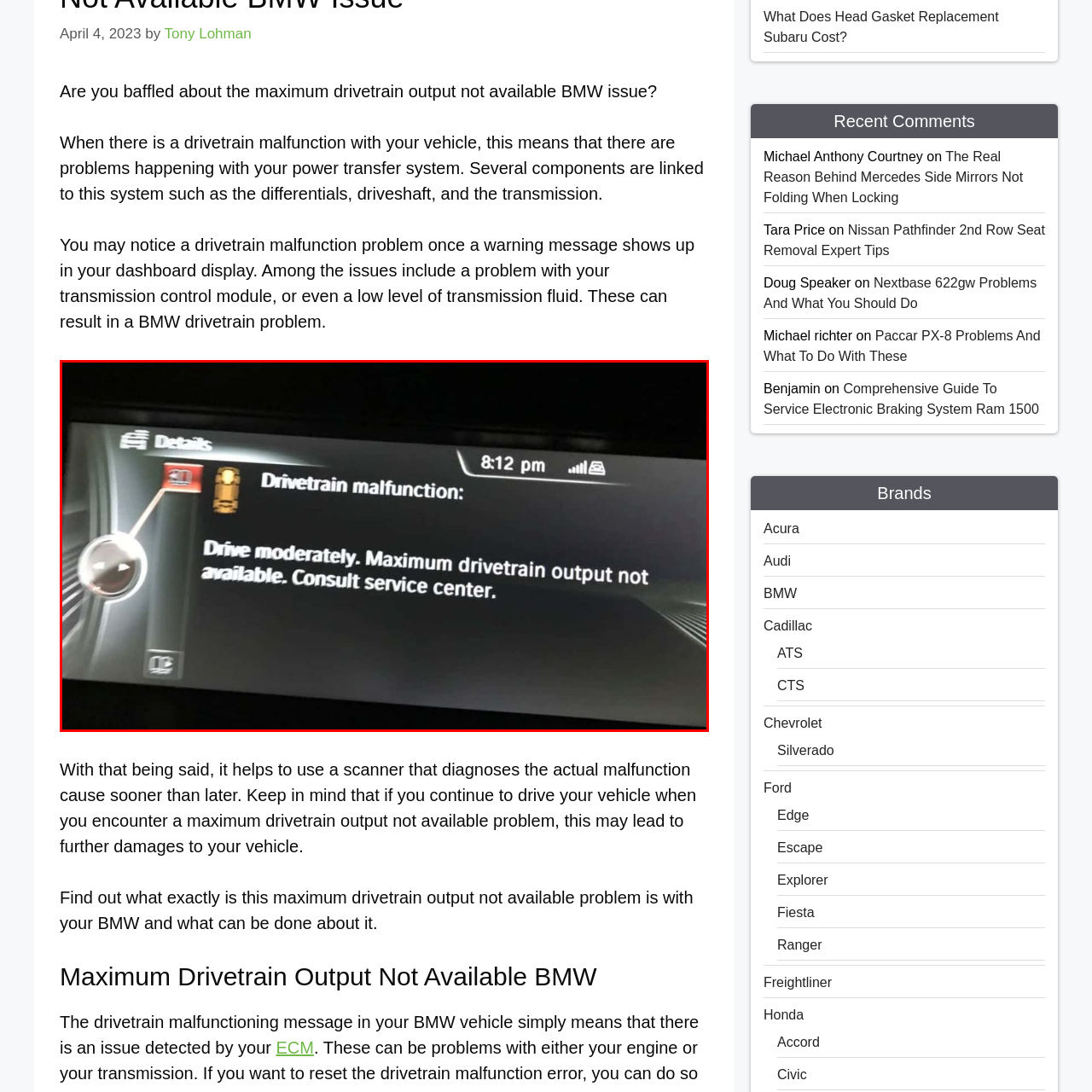Look closely at the part of the image inside the red bounding box, then respond in a word or phrase: What is the potential issue with the vehicle?

Drivetrain malfunction